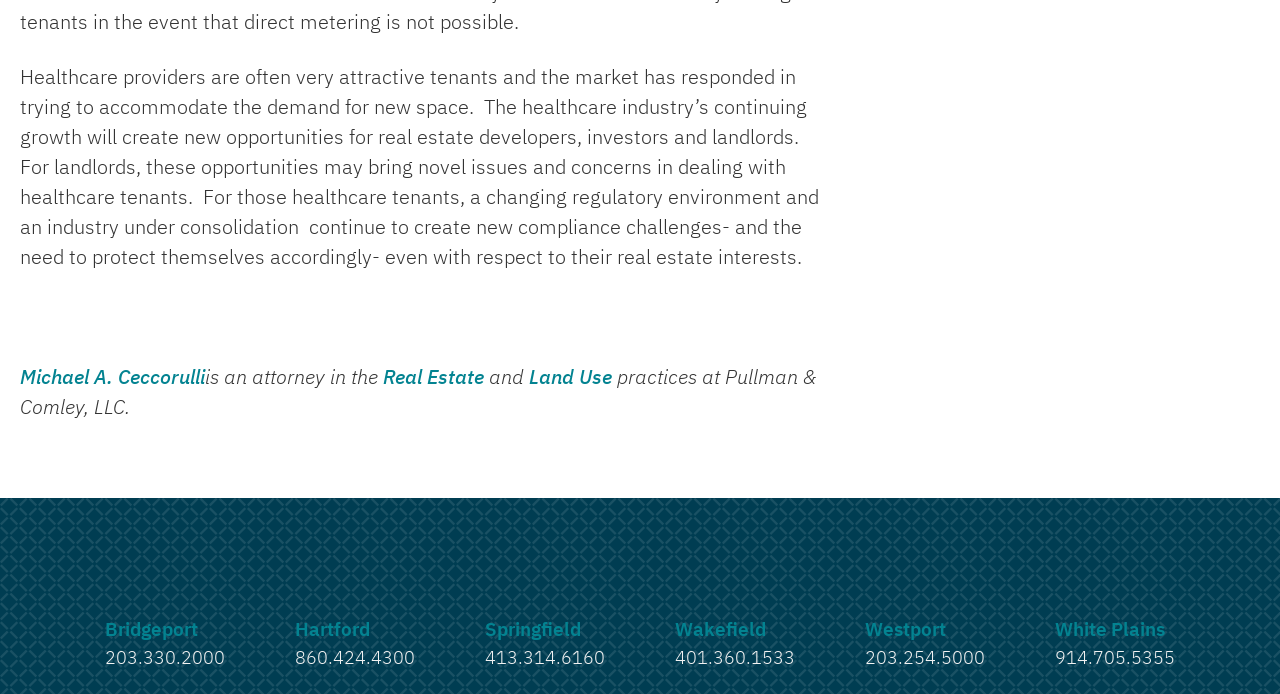From the image, can you give a detailed response to the question below:
What is the profession of Michael A. Ceccorulli?

According to the article, Michael A. Ceccorulli is an attorney in the Real Estate and Land Use practices at Pullman & Comley, LLC.